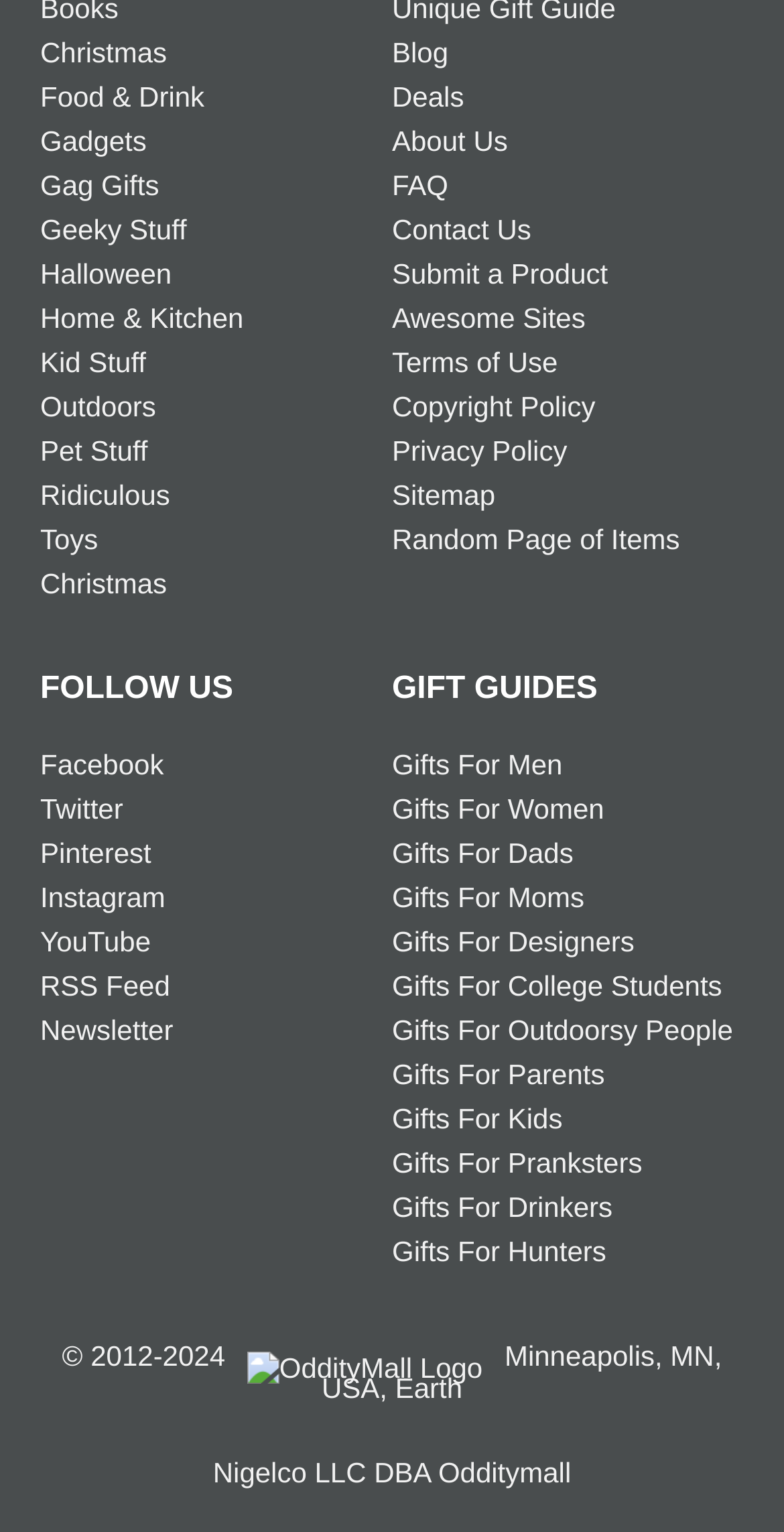Find the bounding box coordinates of the element to click in order to complete the given instruction: "Submit a Product."

[0.5, 0.169, 0.775, 0.19]